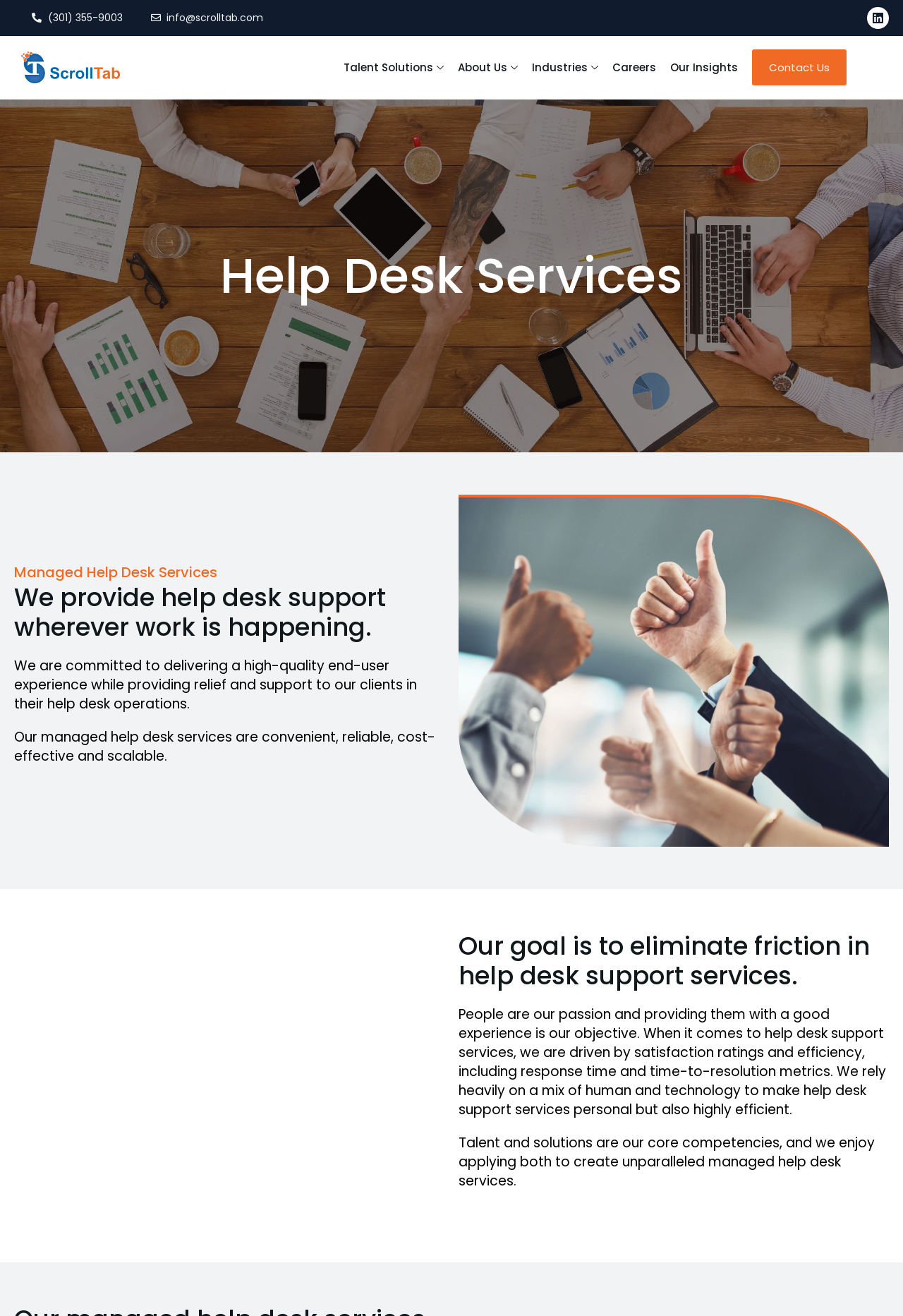Please determine the bounding box coordinates of the section I need to click to accomplish this instruction: "Send an email".

[0.184, 0.008, 0.291, 0.019]